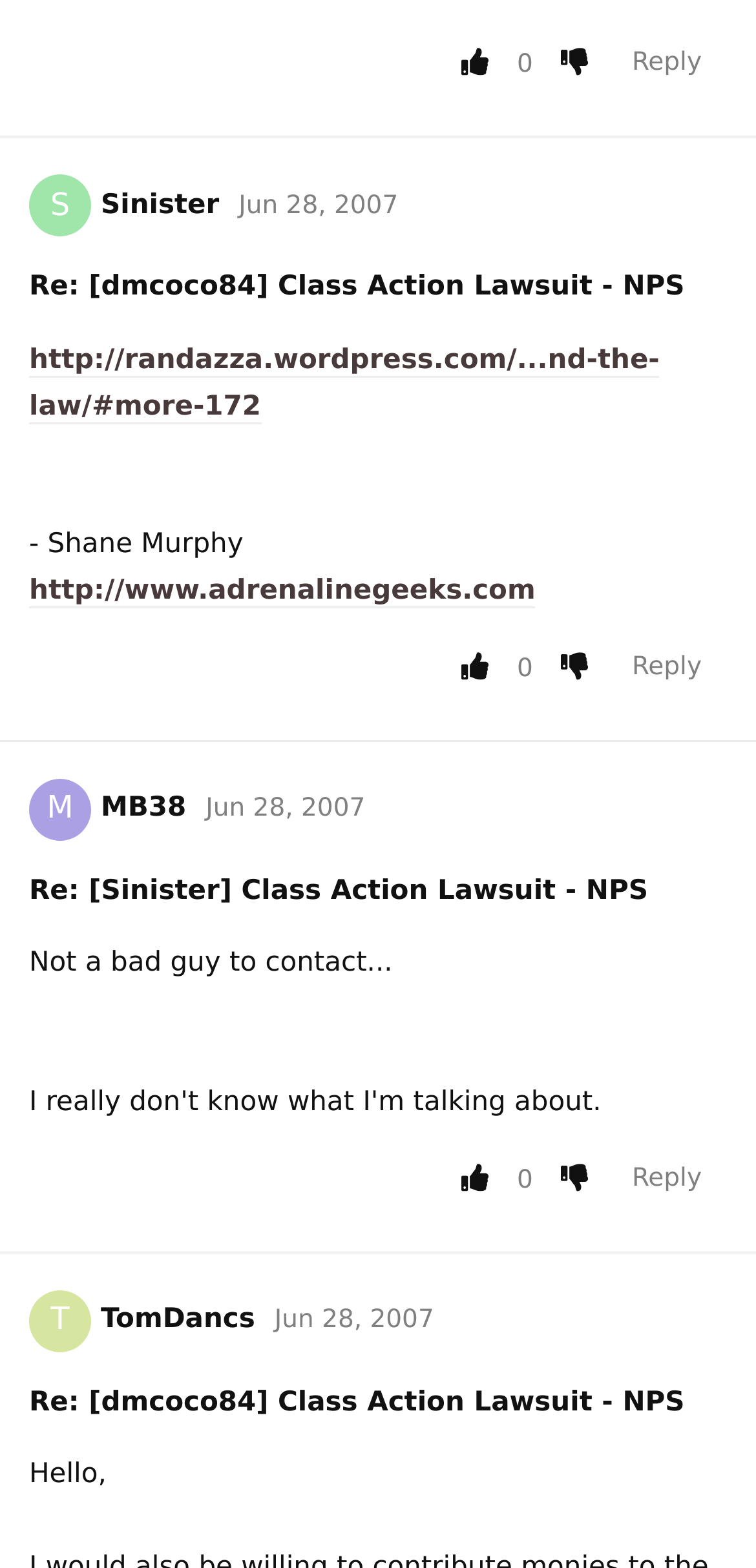What is the username of the first post author?
Analyze the image and provide a thorough answer to the question.

I looked at the first post header, which is 'S Sinister'. This is the username of the author of the first post.